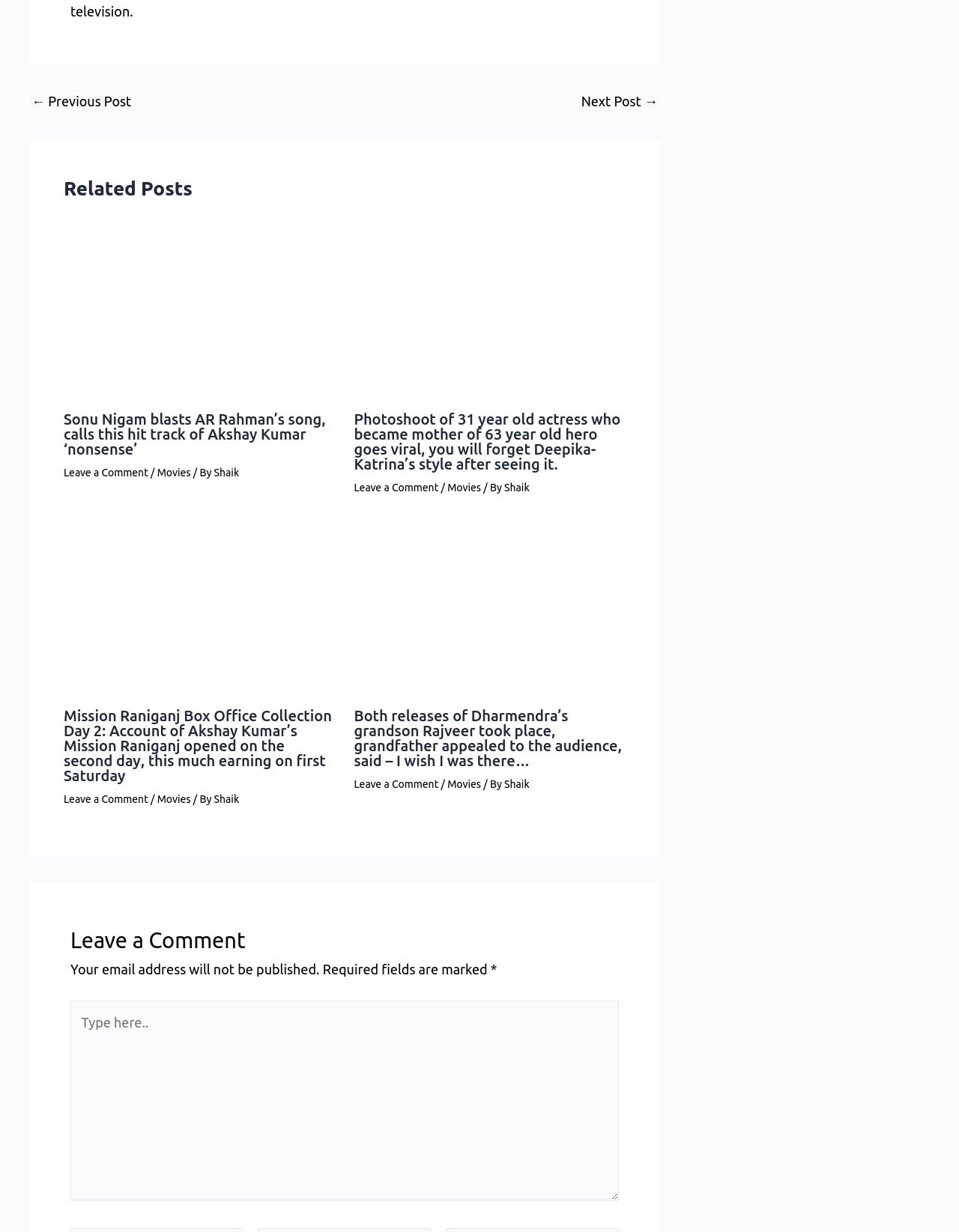Find the bounding box of the web element that fits this description: "Movies".

[0.467, 0.632, 0.502, 0.642]